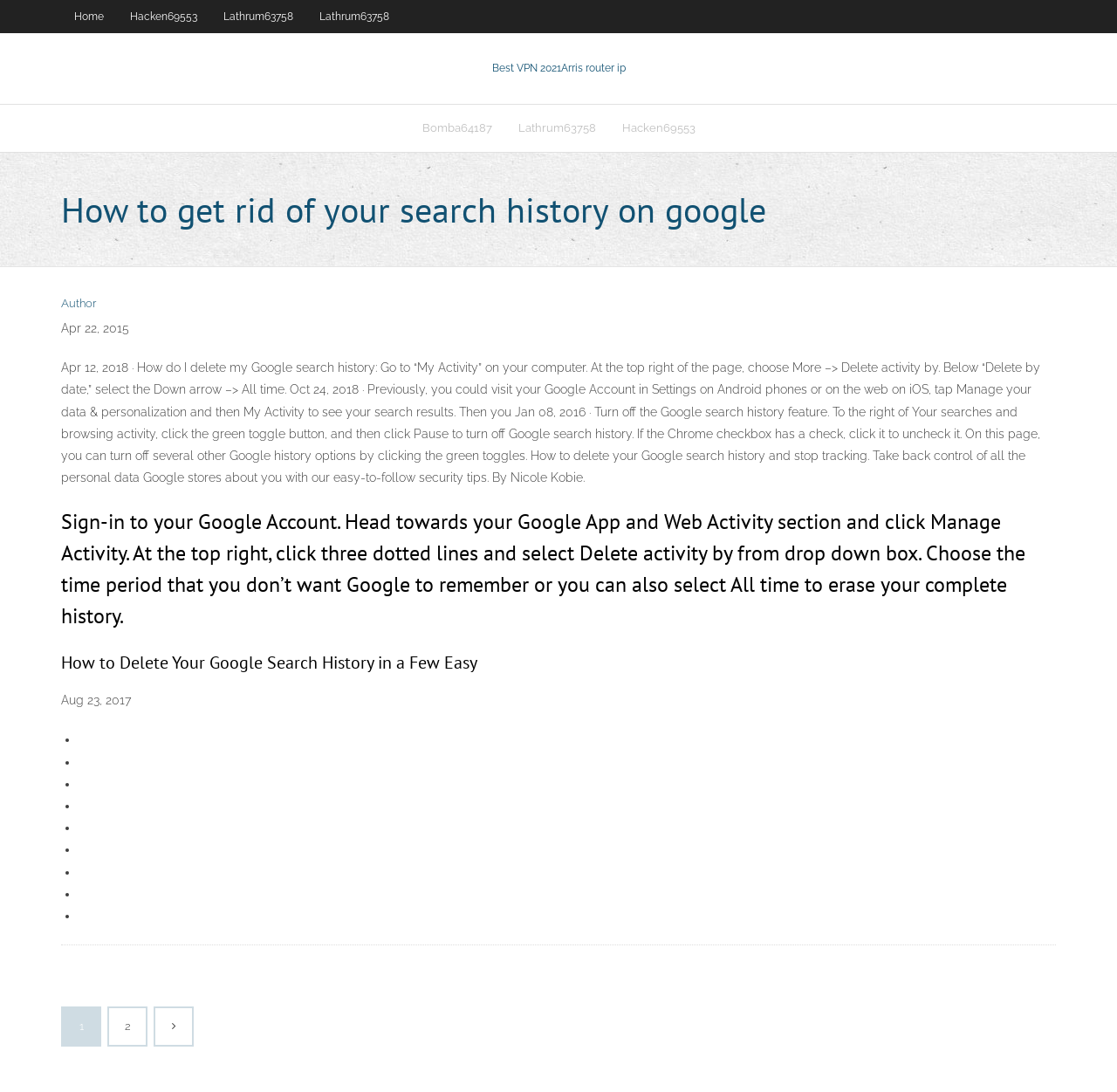Please specify the bounding box coordinates of the region to click in order to perform the following instruction: "Click the 'Best VPN 2021' link".

[0.44, 0.056, 0.56, 0.068]